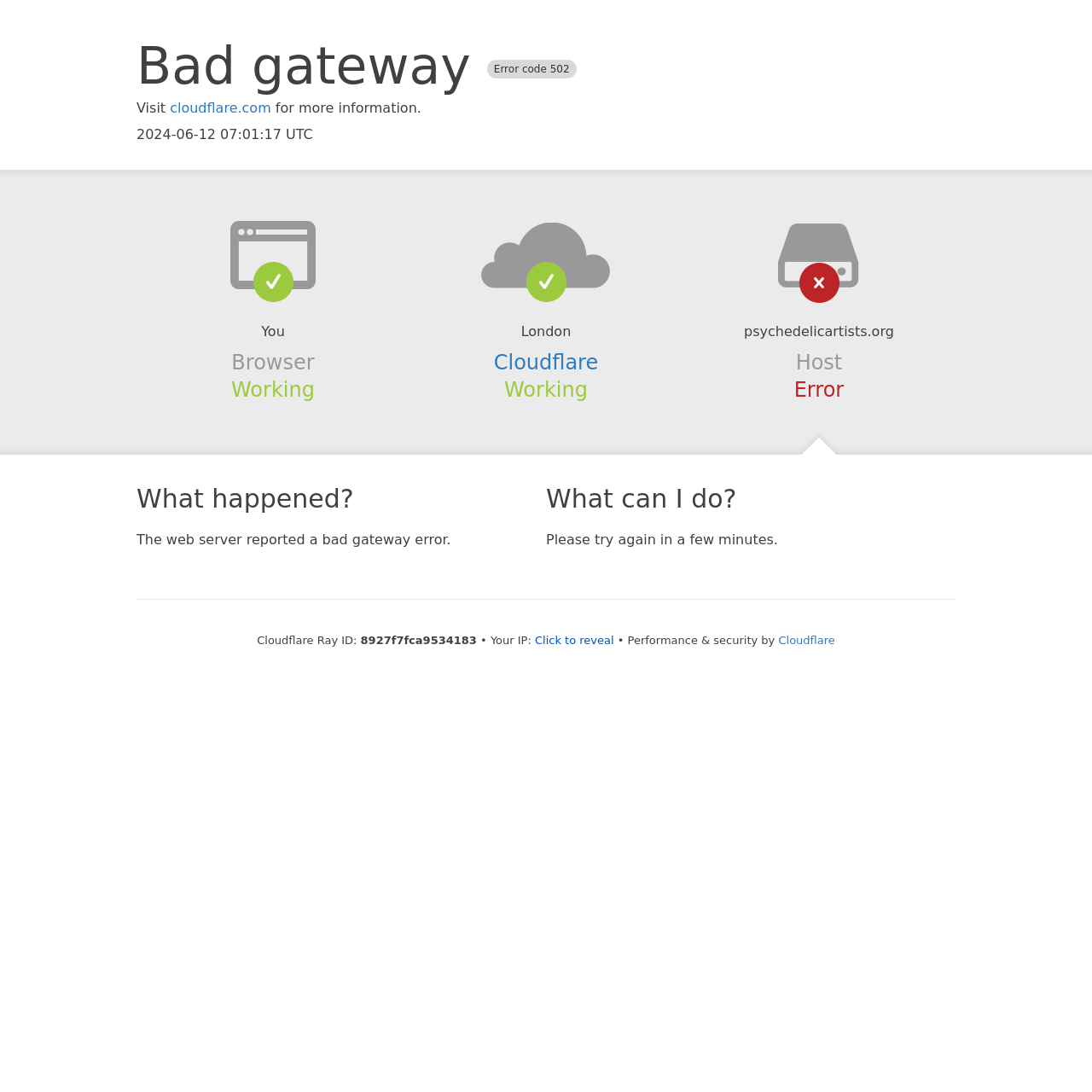Answer the question using only one word or a concise phrase: What is the name of the service providing performance and security?

Cloudflare